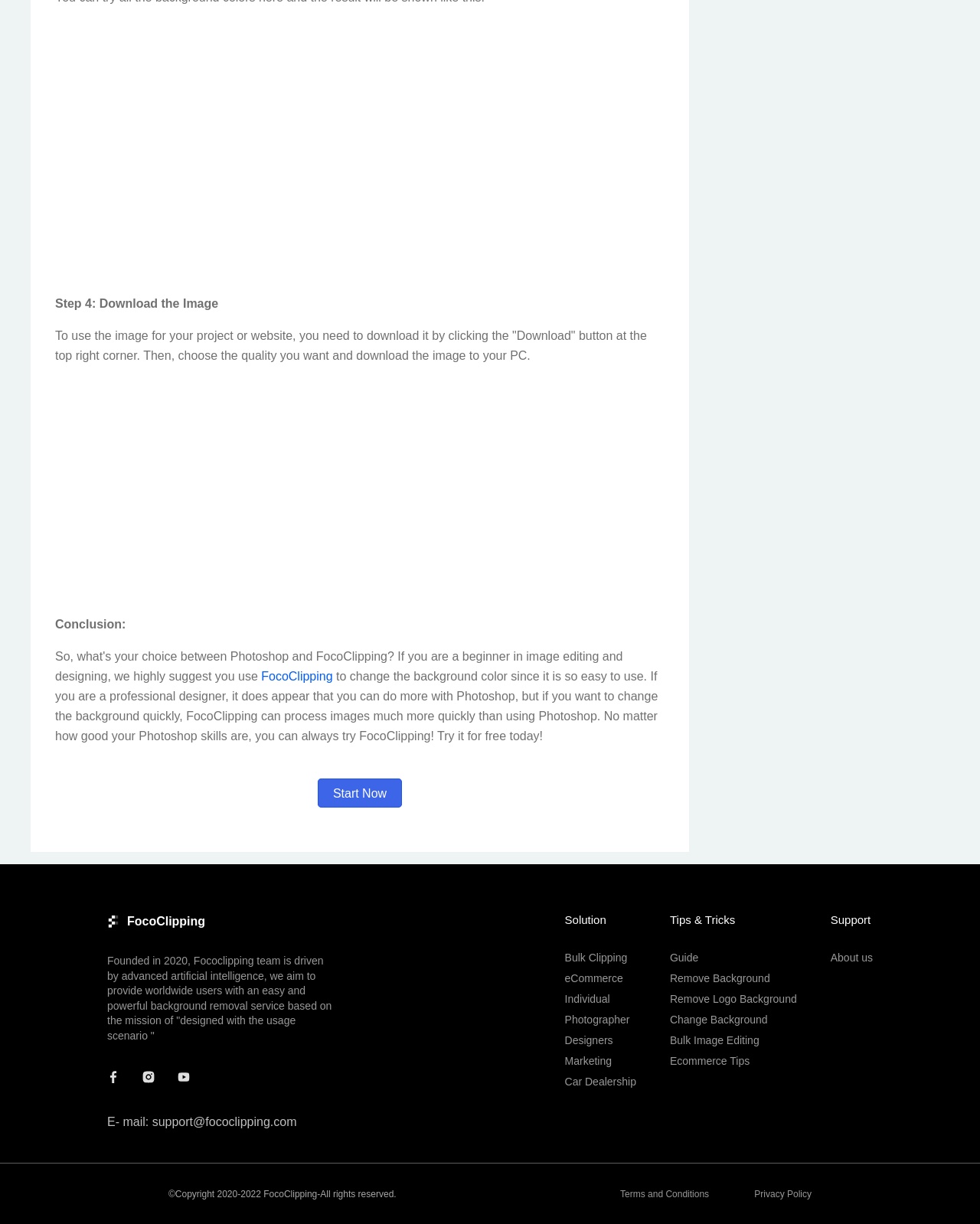Determine the bounding box coordinates of the region I should click to achieve the following instruction: "Learn about 'Password To Unlock Disk Macintosh HD Data'". Ensure the bounding box coordinates are four float numbers between 0 and 1, i.e., [left, top, right, bottom].

None